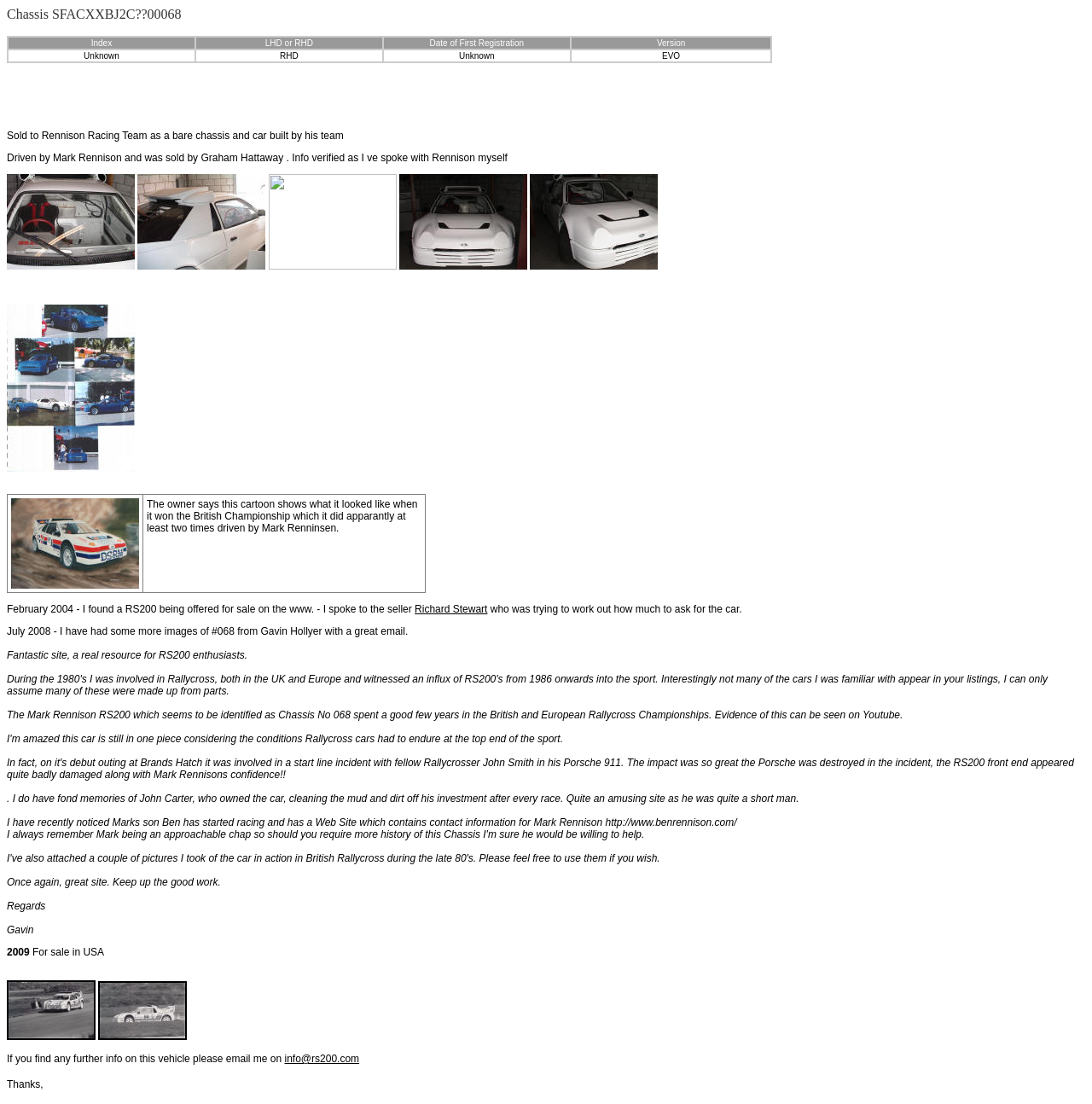Using the given description, provide the bounding box coordinates formatted as (top-left x, top-left y, bottom-right x, bottom-right y), with all values being floating point numbers between 0 and 1. Description: Lincolnesque speech

None